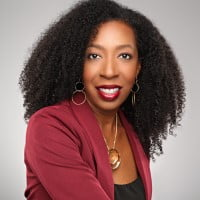Reply to the question with a single word or phrase:
What is the color of Kisha's blazer?

Burgundy